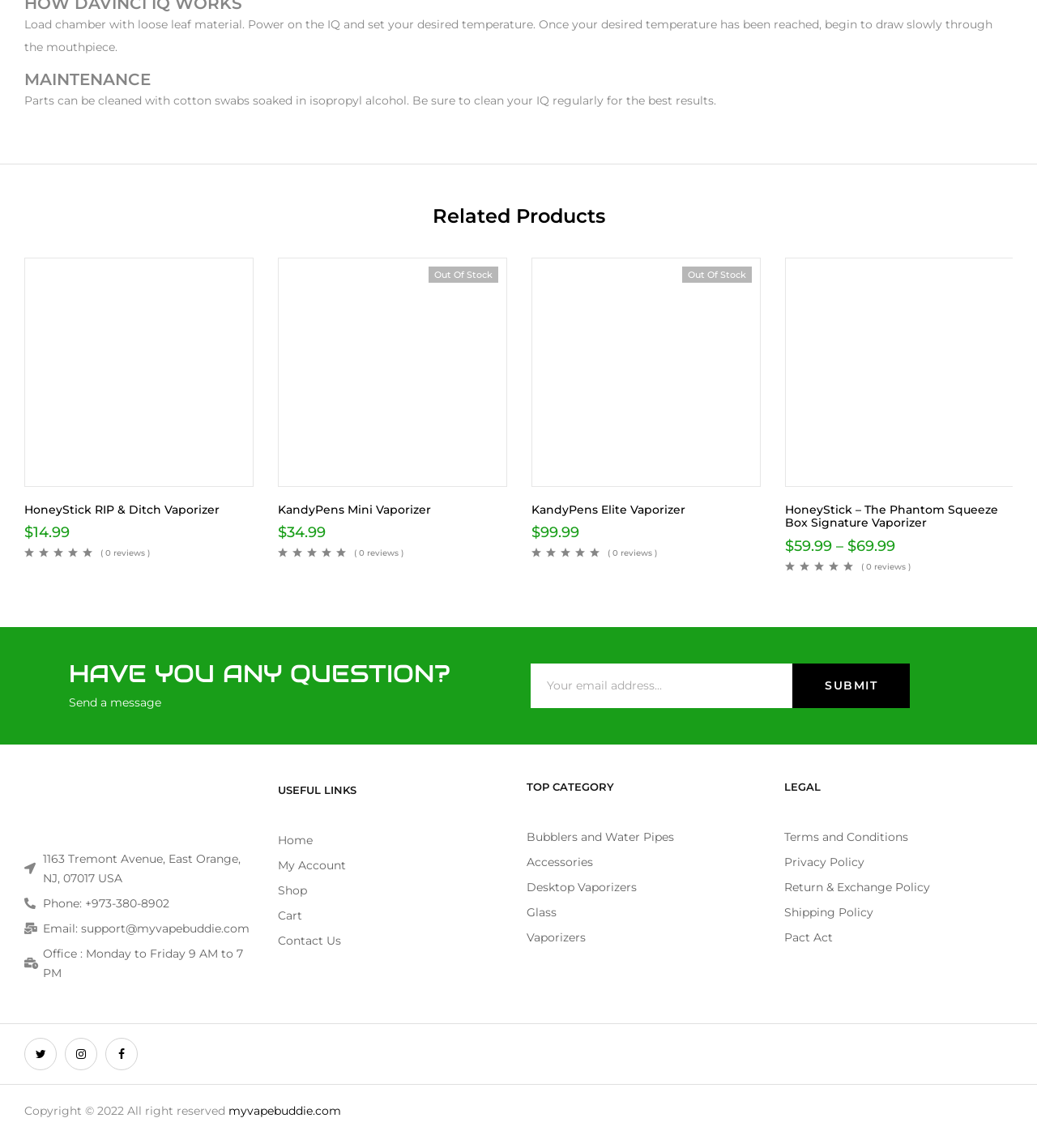What is the phone number of the office?
Provide a well-explained and detailed answer to the question.

I found the phone number of the office at the bottom of the webpage, which is listed as 'Phone: +973-380-8902'.